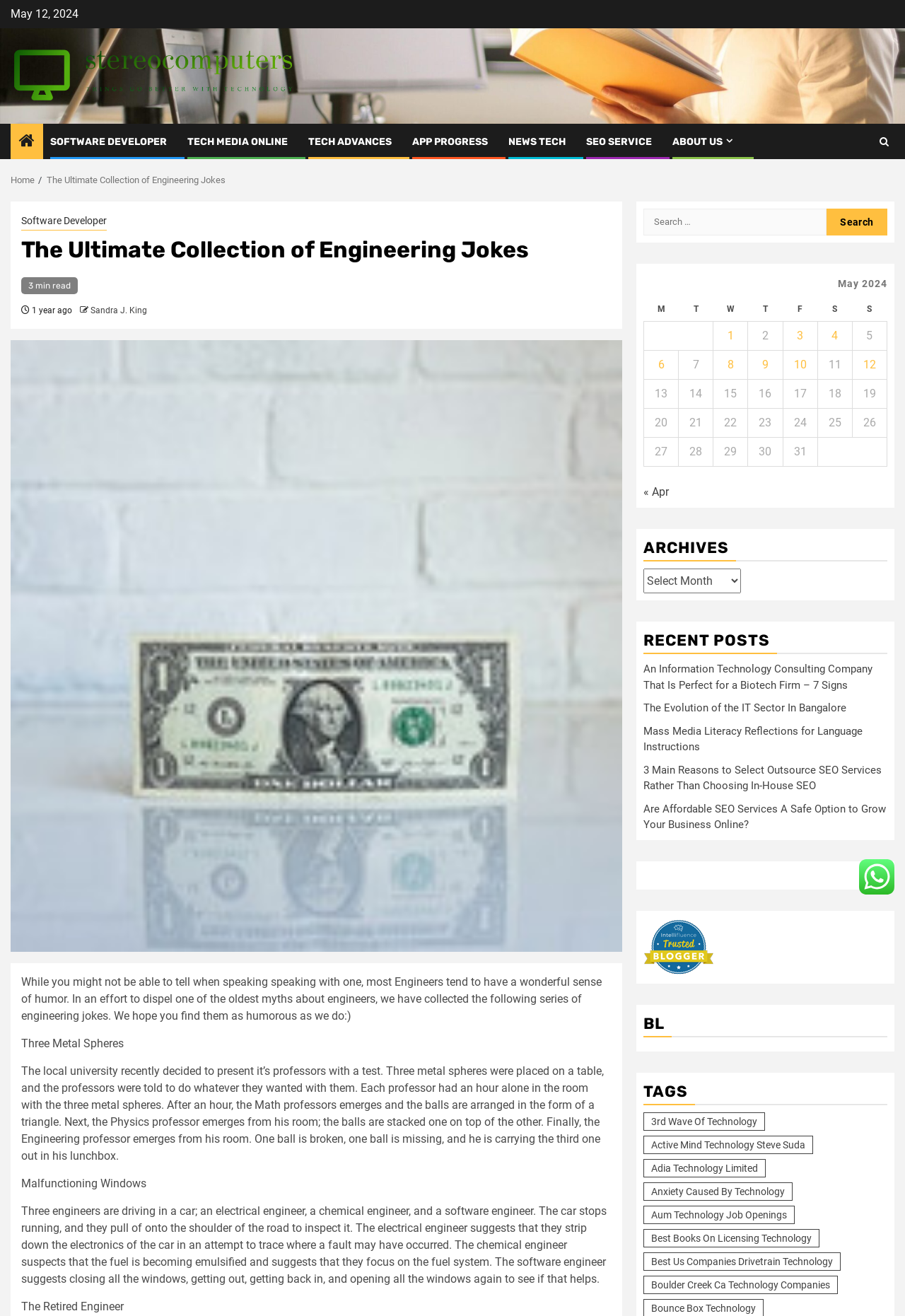Please extract the title of the webpage.

The Ultimate Collection of Engineering Jokes